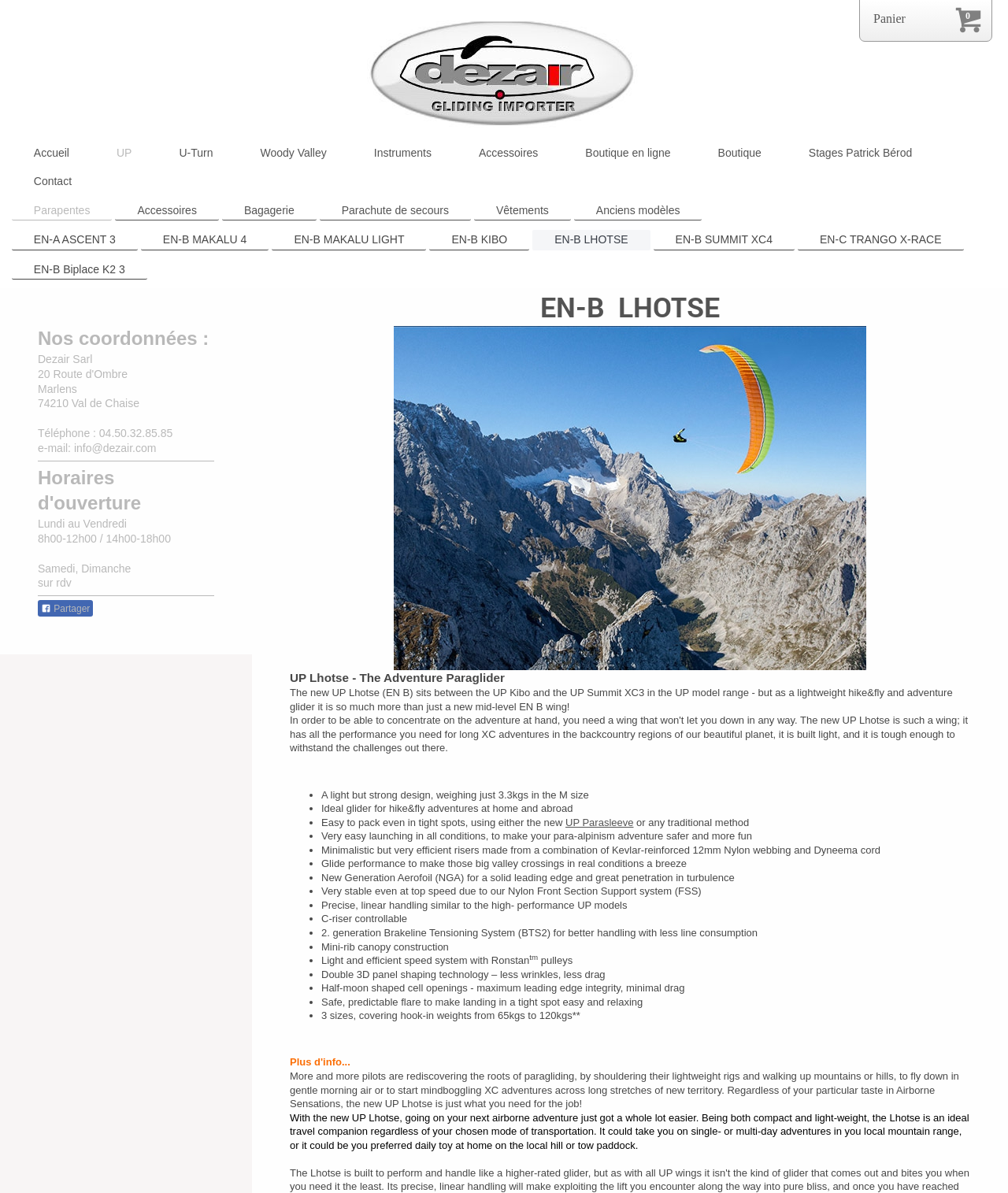What is the phone number of the company?
Refer to the image and give a detailed answer to the question.

The phone number of the company is mentioned in the contact information section at the bottom of the webpage, which states 'Téléphone : 04.50.32.85.85'.